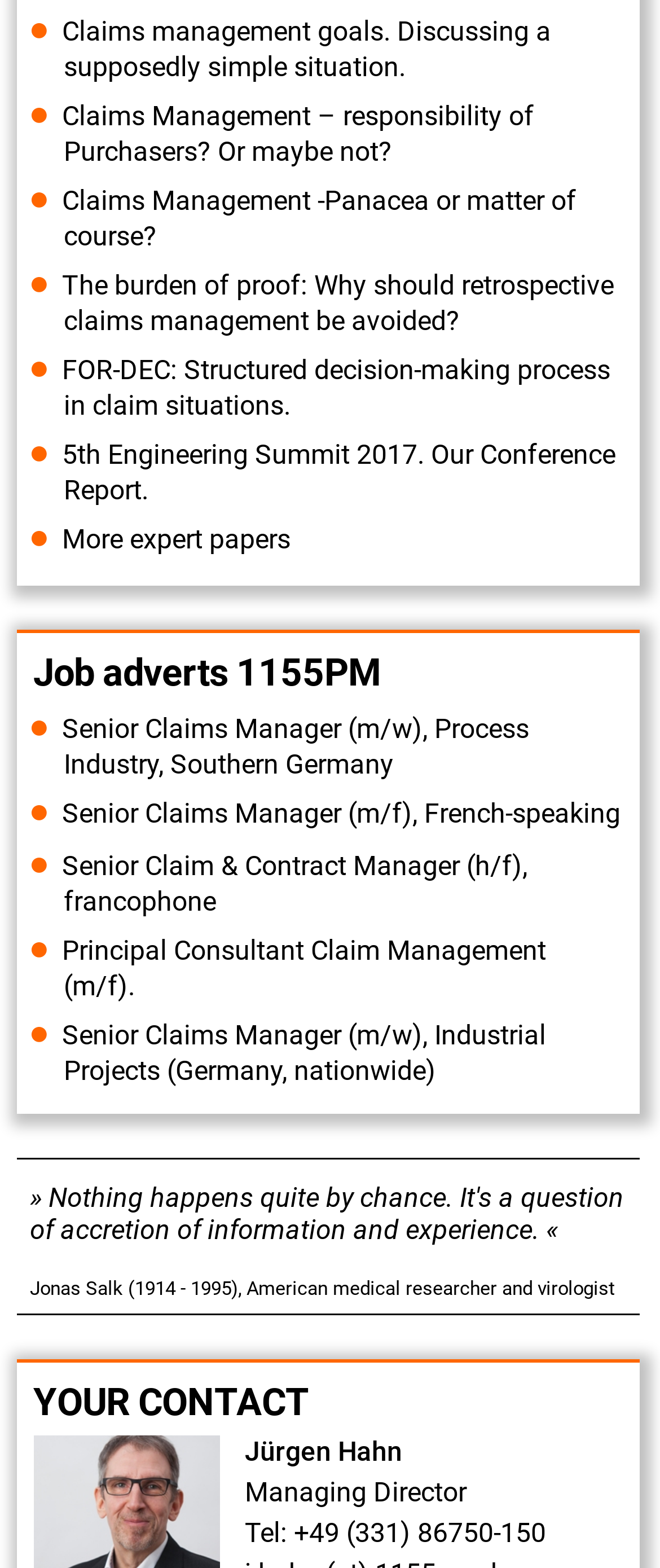Find and specify the bounding box coordinates that correspond to the clickable region for the instruction: "View claims management goals".

[0.094, 0.01, 0.835, 0.053]